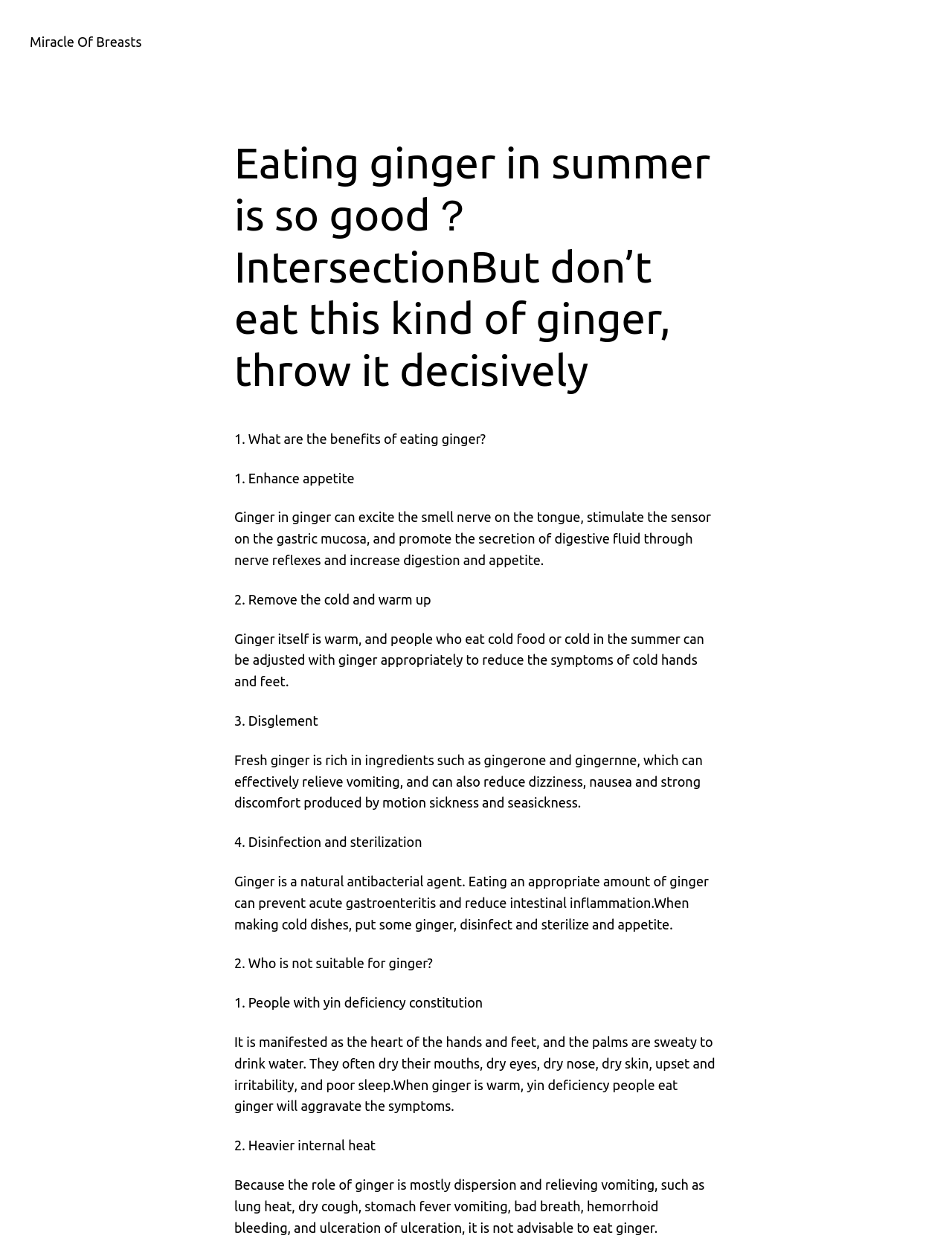Provide the bounding box coordinates, formatted as (top-left x, top-left y, bottom-right x, bottom-right y), with all values being floating point numbers between 0 and 1. Identify the bounding box of the UI element that matches the description: Miracle Of Breasts

[0.031, 0.027, 0.149, 0.039]